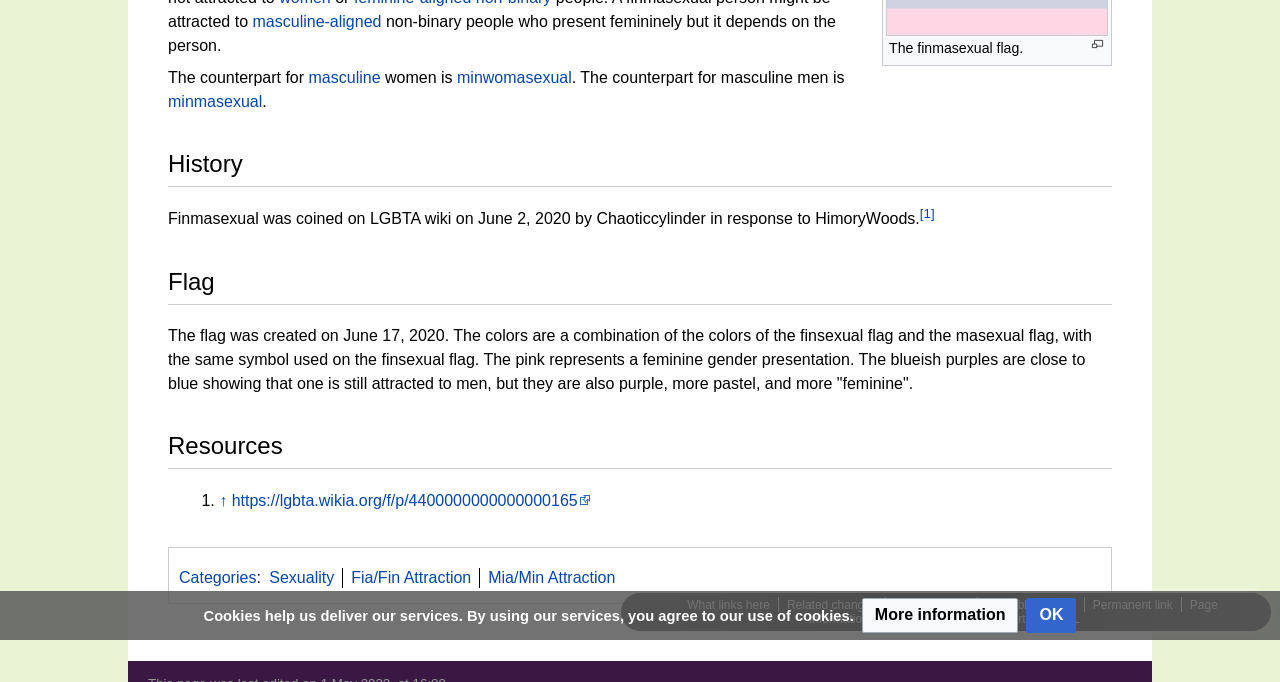Locate the bounding box of the UI element described in the following text: "More information".

[0.673, 0.877, 0.796, 0.928]